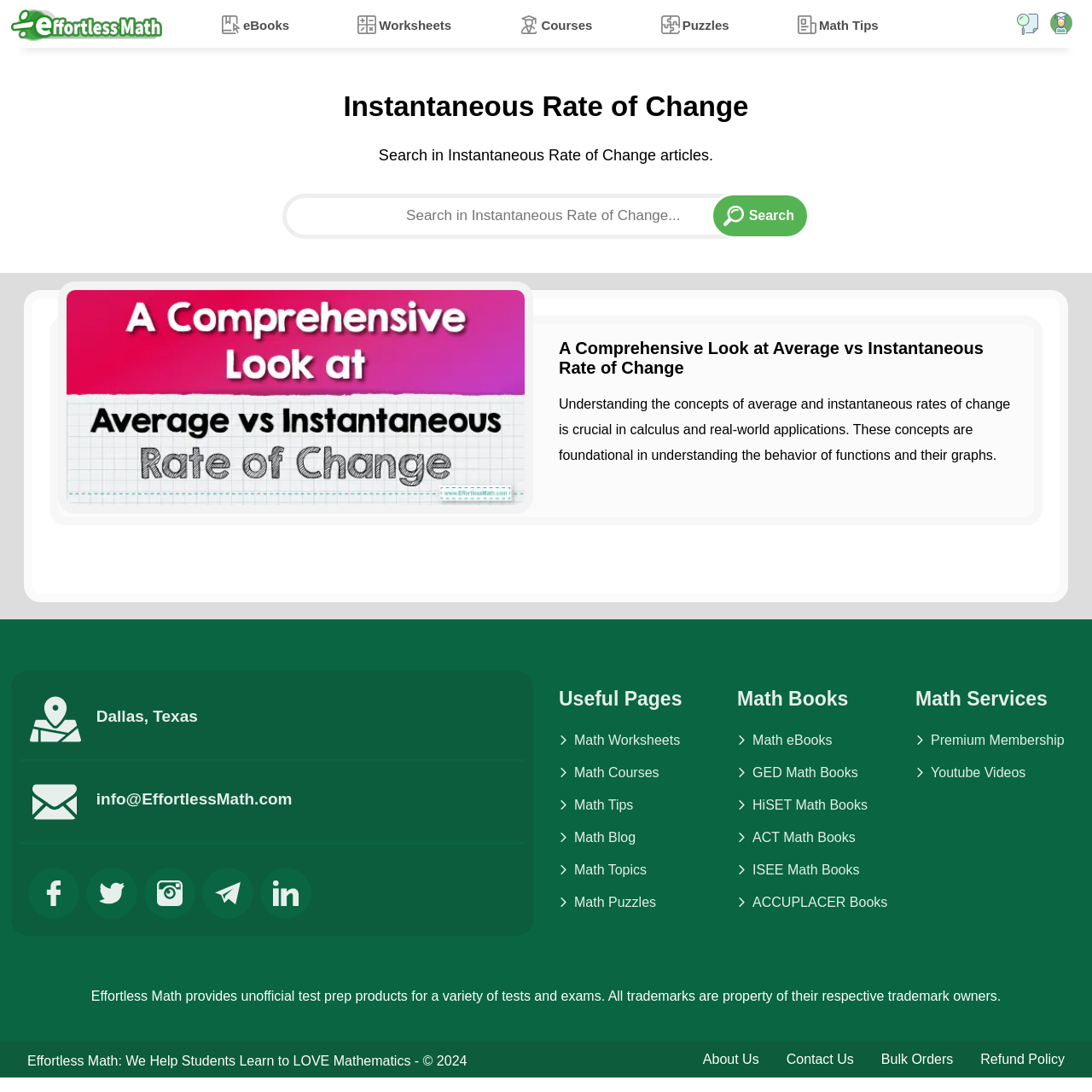Please determine the bounding box coordinates for the element that should be clicked to follow these instructions: "Visit Effortless Math's Facebook page".

[0.026, 0.794, 0.072, 0.841]